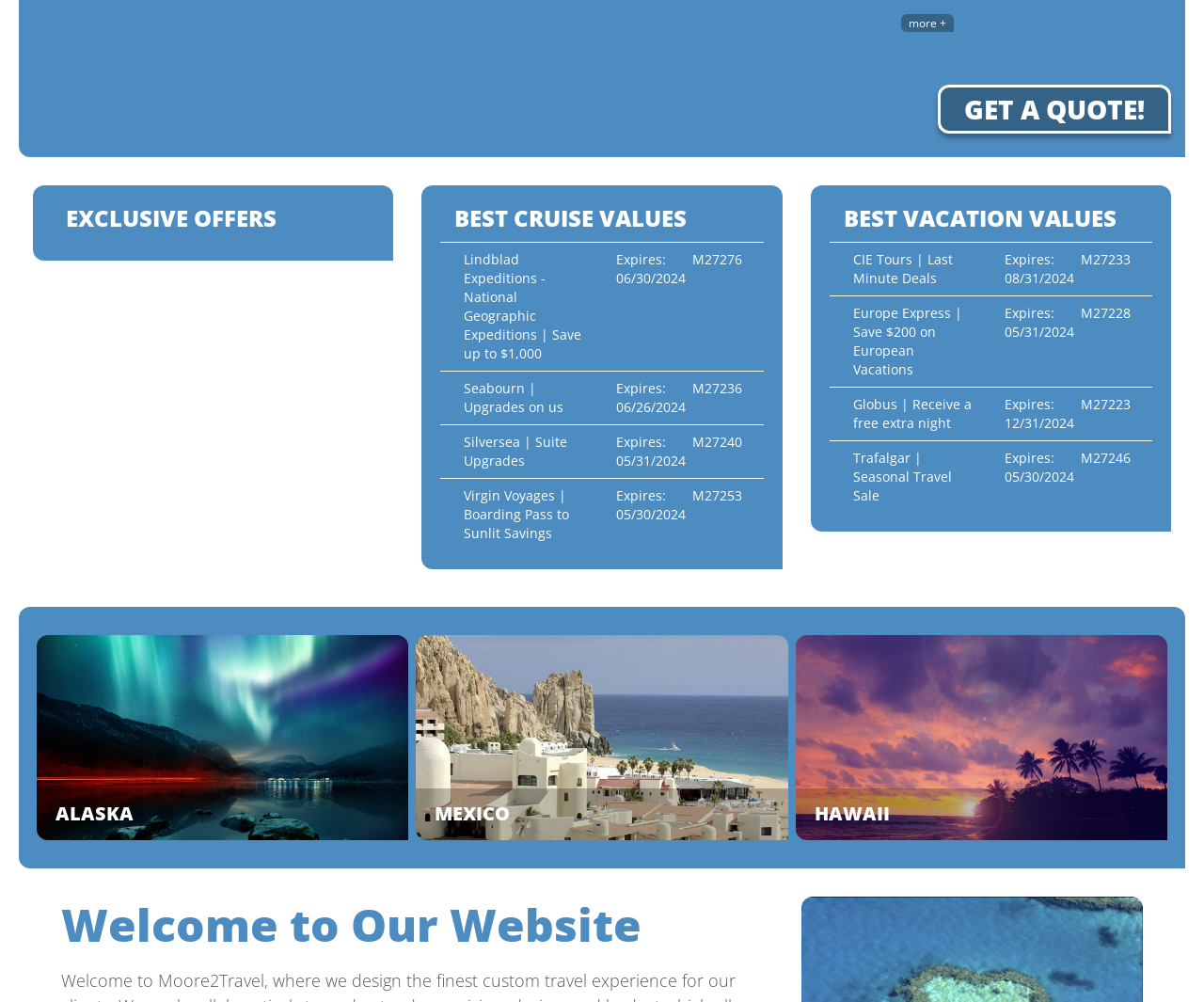Locate and provide the bounding box coordinates for the HTML element that matches this description: "Get a Quote!".

[0.779, 0.084, 0.973, 0.134]